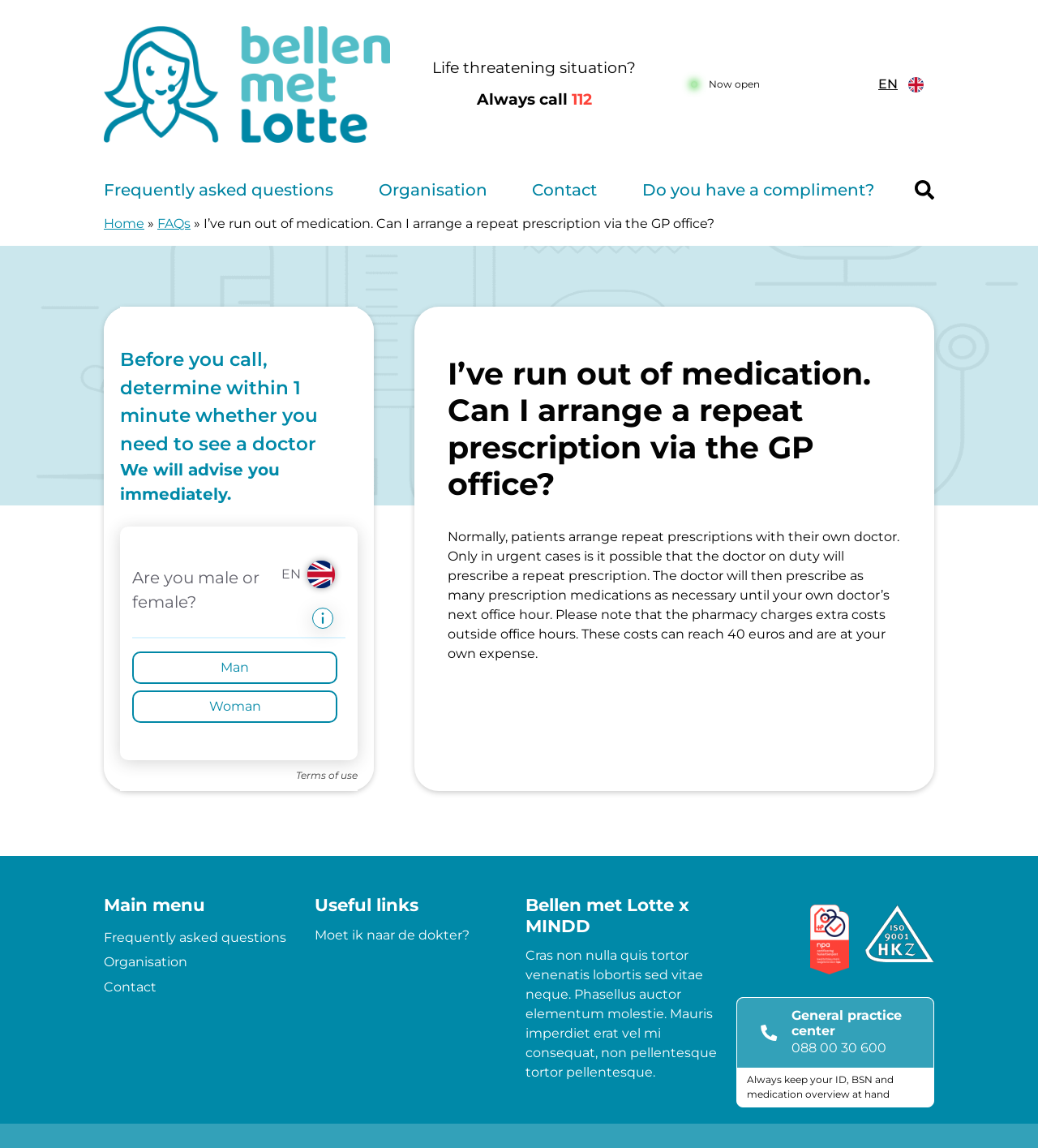Please determine the bounding box coordinates for the element with the description: "ENEN".

[0.268, 0.464, 0.331, 0.488]